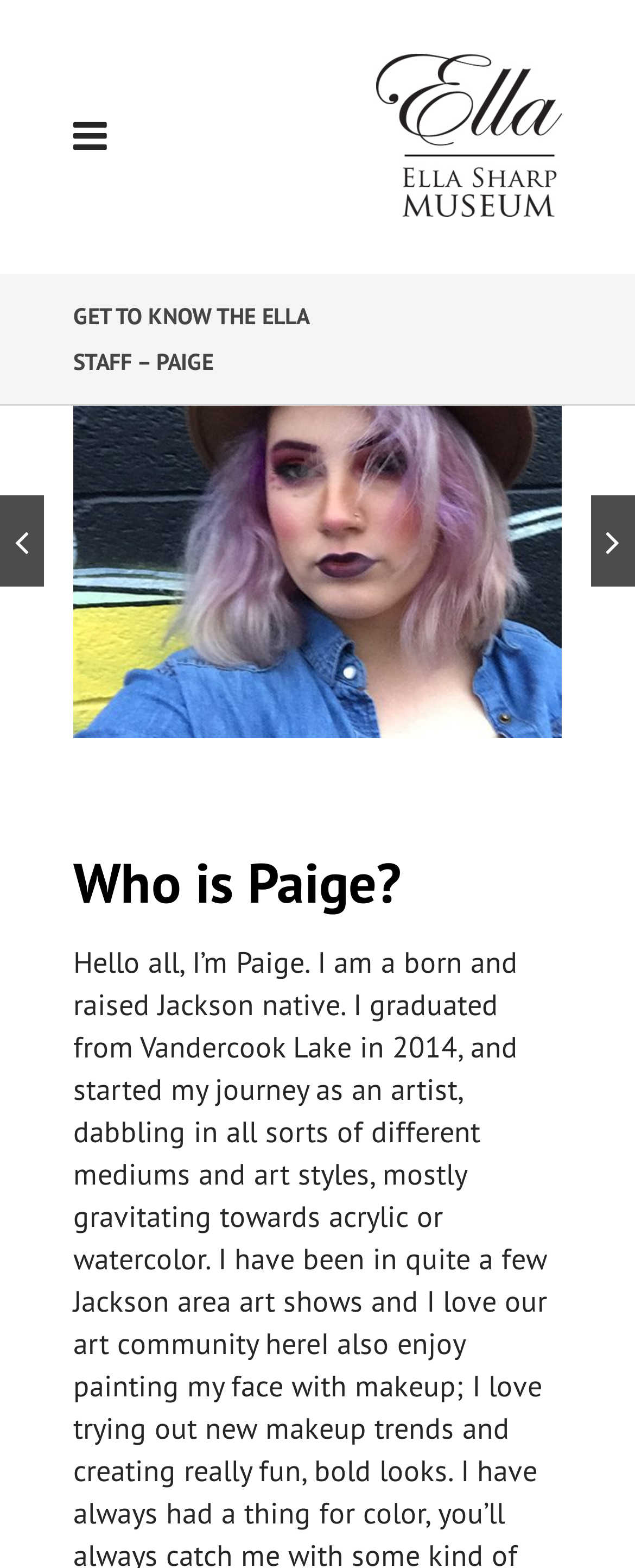Describe all the key features and sections of the webpage thoroughly.

The webpage is about introducing Paige, a staff member at the Ella Sharp Museum. At the top left corner, there is a logo link with an image, which is likely the museum's logo. Below the logo, there is a heading that reads "GET TO KNOW THE ELLA STAFF – PAIGE" in a prominent font size. 

To the right of the heading, there is a large image that takes up most of the width of the page. This image is likely a photo of Paige. Below the image, there is another heading that asks "Who is Paige?" which suggests that the page will provide more information about Paige.

On the top right corner, there is a small link with an icon, which appears to be a navigation button. On the left and right sides of the page, near the middle, there are two links with icons, which seem to be navigation buttons for previous and next pages, respectively. The previous page is about meeting volunteers Rick and Monica Collett, while the next page is about meeting volunteers Doug and Diane Liechty.